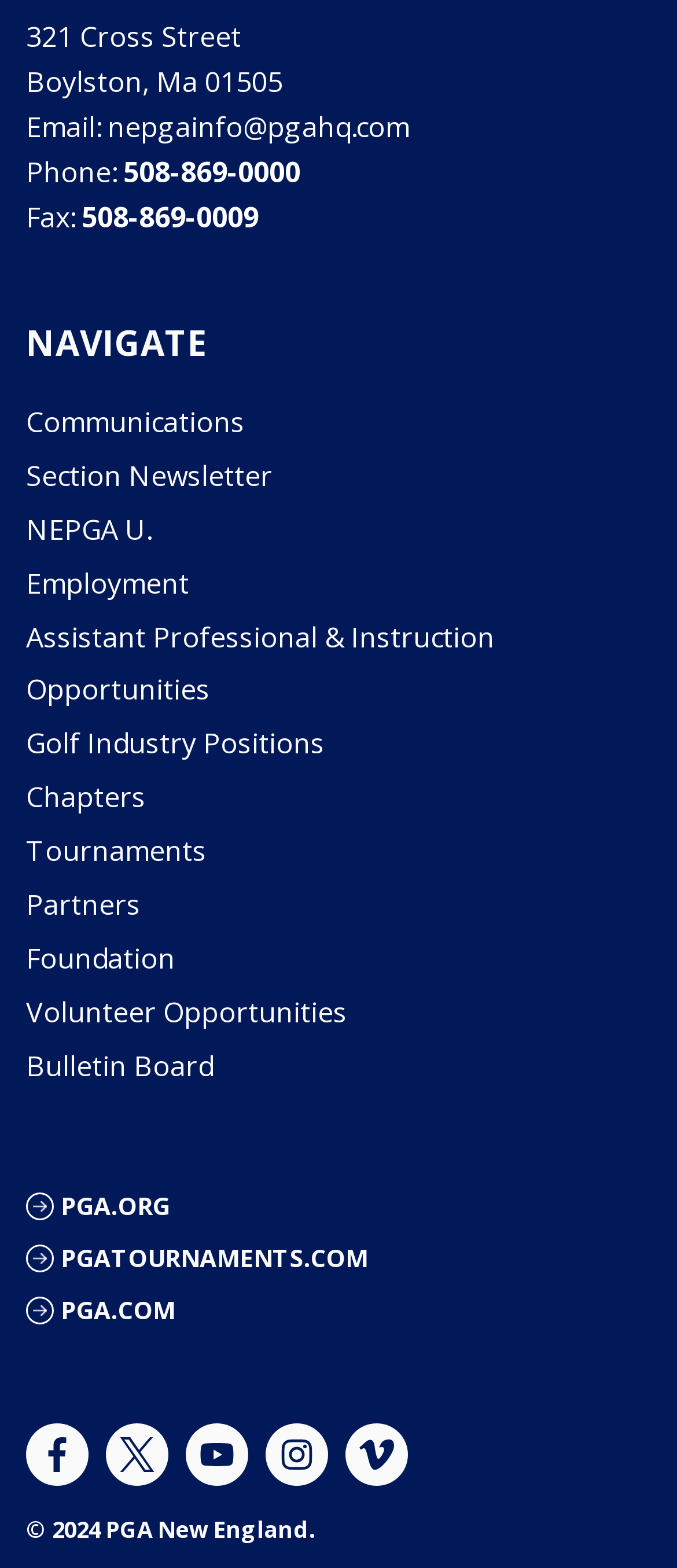Specify the bounding box coordinates of the area to click in order to follow the given instruction: "Check the 'Tournaments' page."

[0.038, 0.526, 0.305, 0.559]